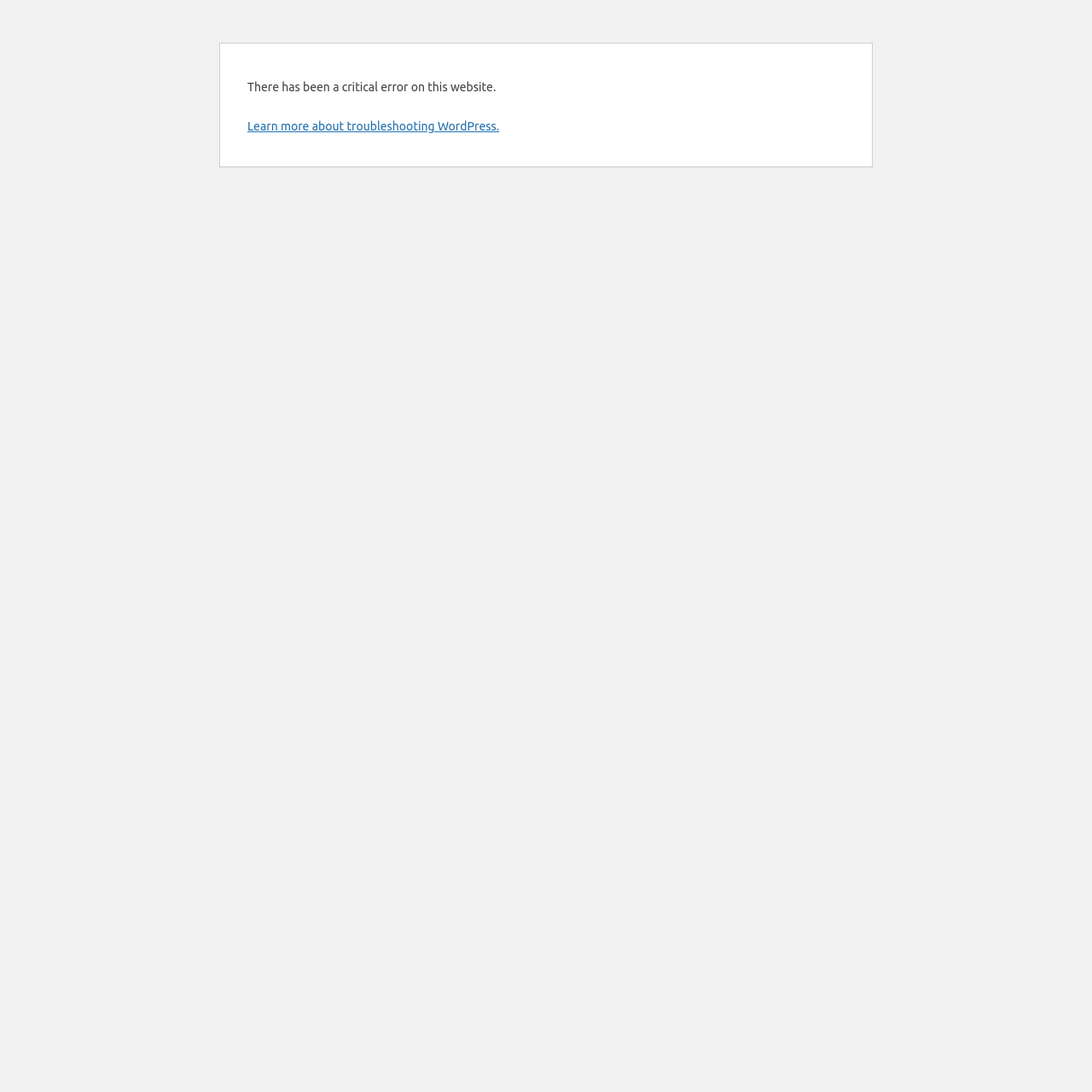Predict the bounding box of the UI element based on the description: "Learn more about troubleshooting WordPress.". The coordinates should be four float numbers between 0 and 1, formatted as [left, top, right, bottom].

[0.227, 0.109, 0.457, 0.122]